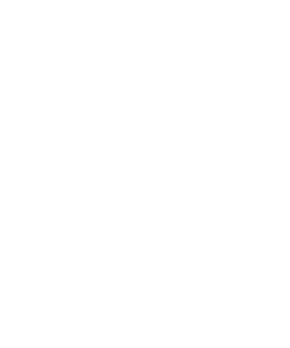Refer to the image and provide an in-depth answer to the question:
What is the price of the product for 1,200 mg?

The product label indicates that the price of the product is $126.00 for 1,200 mg, providing potential buyers with essential information for their purchase decision.